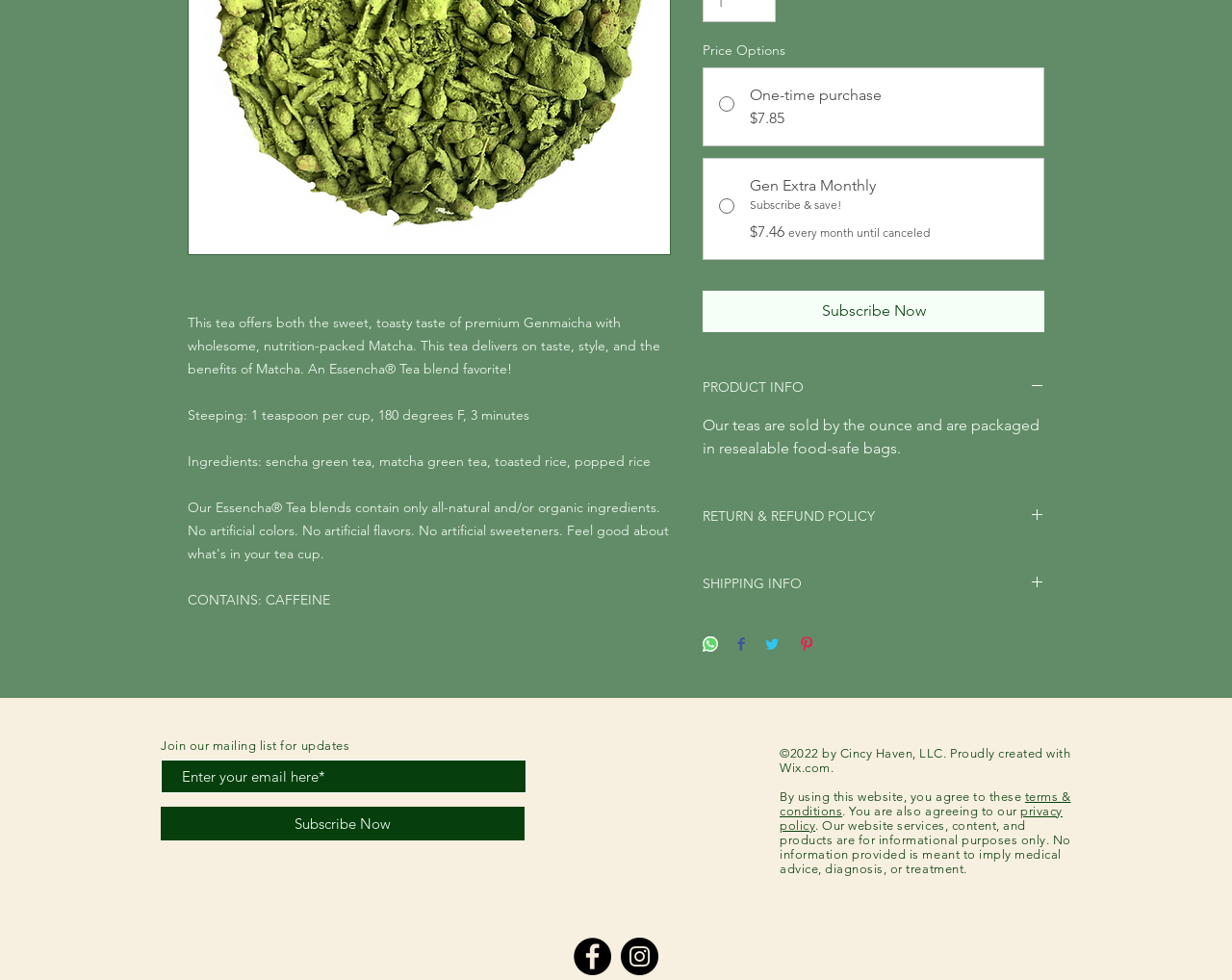Given the element description: "aria-label="Instagram"", predict the bounding box coordinates of this UI element. The coordinates must be four float numbers between 0 and 1, given as [left, top, right, bottom].

[0.504, 0.957, 0.534, 0.995]